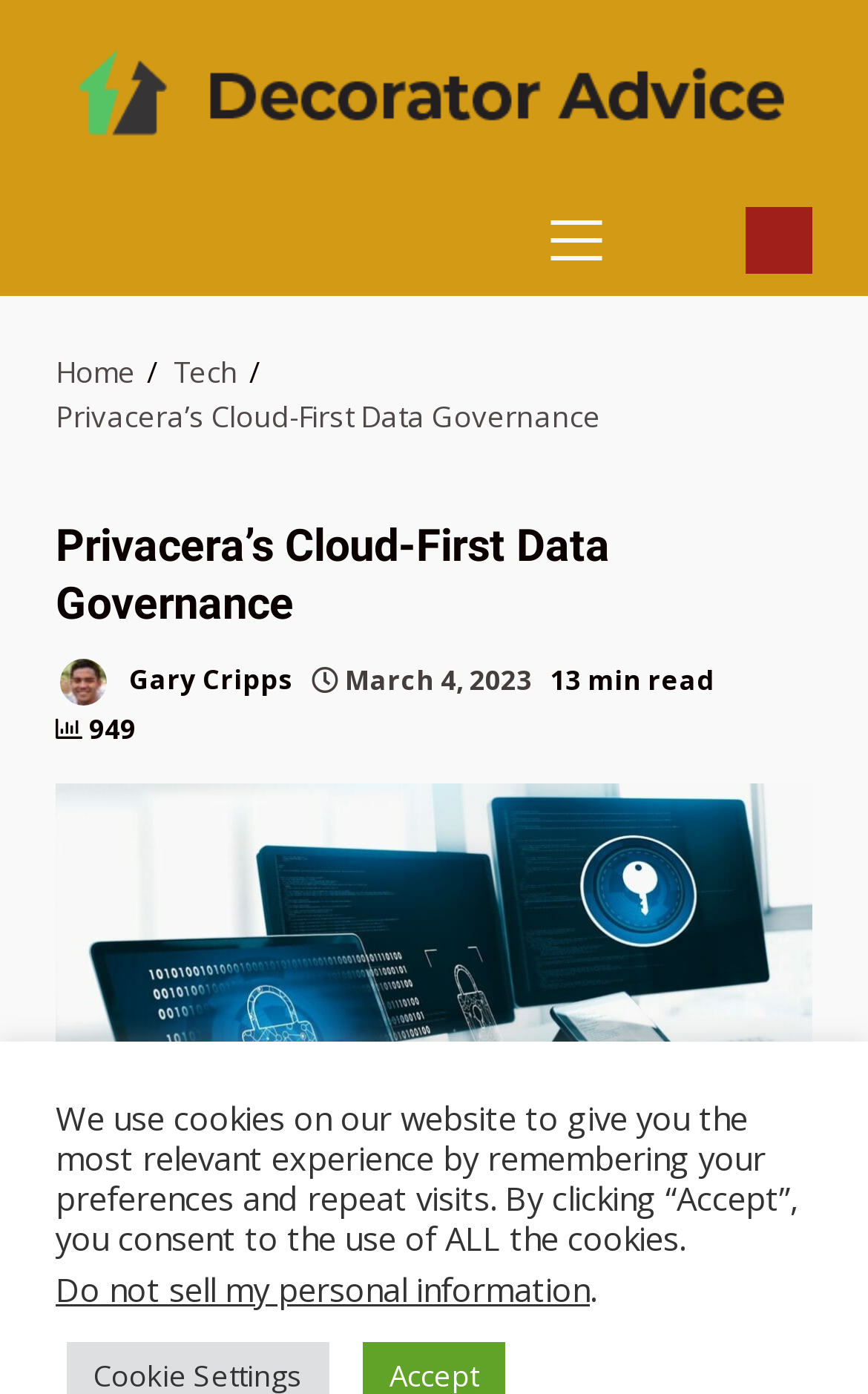Locate the bounding box coordinates of the clickable area to execute the instruction: "Search for something". Provide the coordinates as four float numbers between 0 and 1, represented as [left, top, right, bottom].

[0.731, 0.142, 0.859, 0.203]